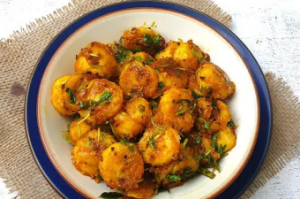Elaborate on the details you observe in the image.

This image features a vibrant dish of "Pake Kele ki Khaati Meethi Sabji," a traditional Indian recipe made from ripe plantains. The dish showcases a generous portion of golden-brown, sautéed plantain pieces, beautifully garnished with fresh green coriander leaves. Served in a round, white bowl with a blue rim, the dish rests on a rustic, textured burlap cloth, adding an appealing contrast. This flavorful preparation is known for its unique balance of sweetness and spices, making it a delightful side dish for any meal. The accompanying recipe can be found on the Maayeka blog, which specializes in sharing authentic Indian vegetarian and vegan recipes.